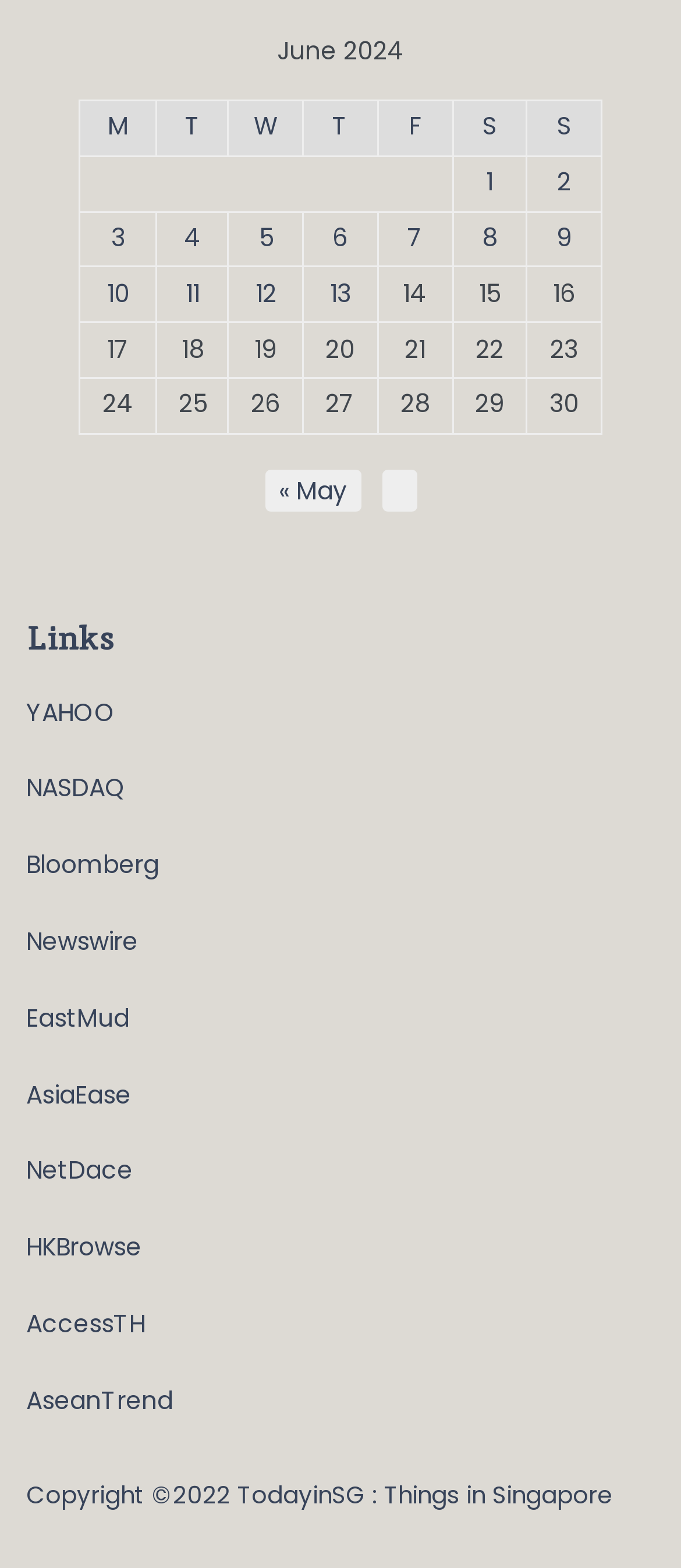What are the days of the week in the table header?
Look at the image and respond with a one-word or short-phrase answer.

M, T, W, T, F, S, S